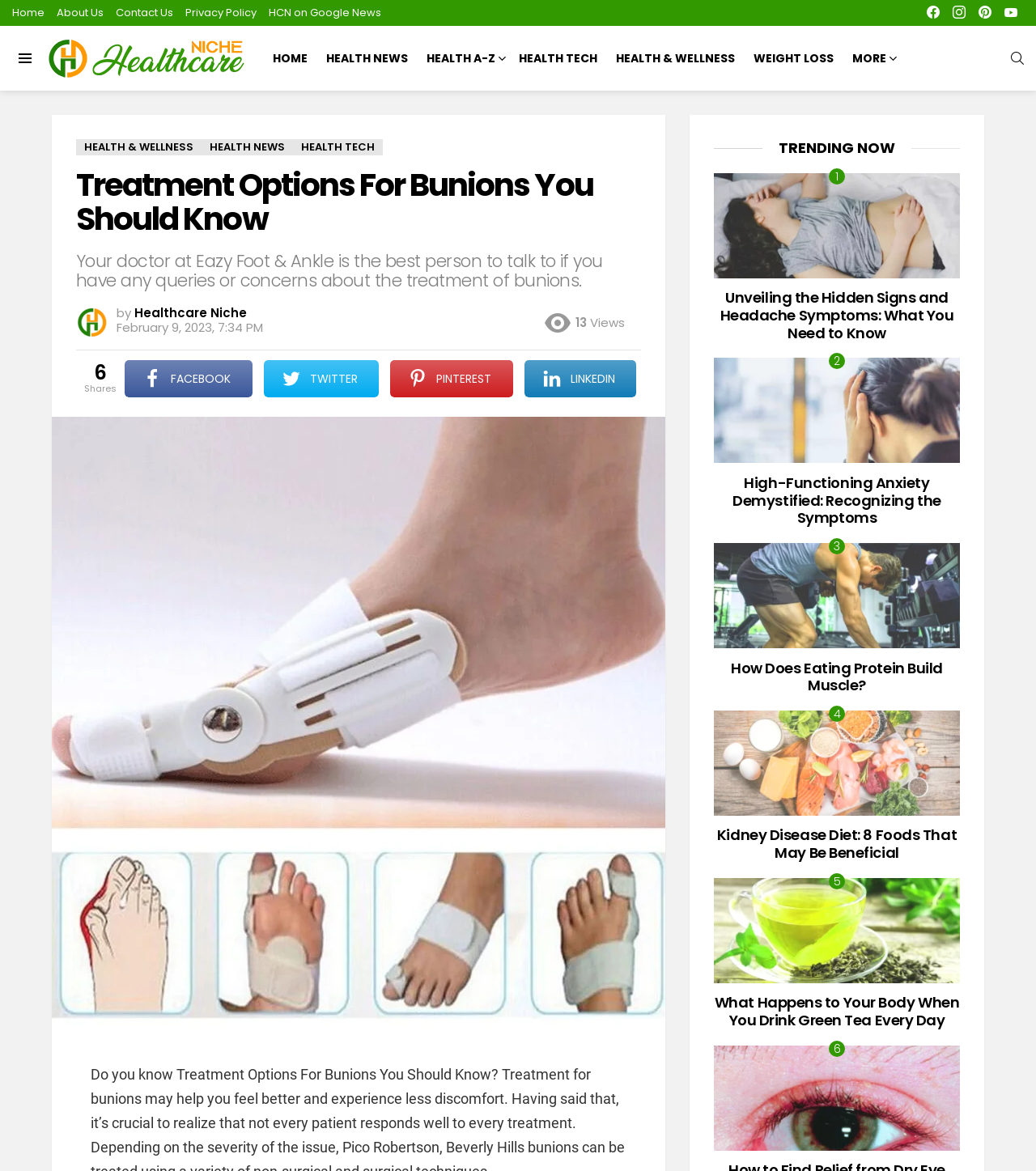Find the bounding box coordinates of the element you need to click on to perform this action: 'Read the article about 'Treatment Options For Bunions You Should Know''. The coordinates should be represented by four float values between 0 and 1, in the format [left, top, right, bottom].

[0.05, 0.356, 0.642, 0.88]